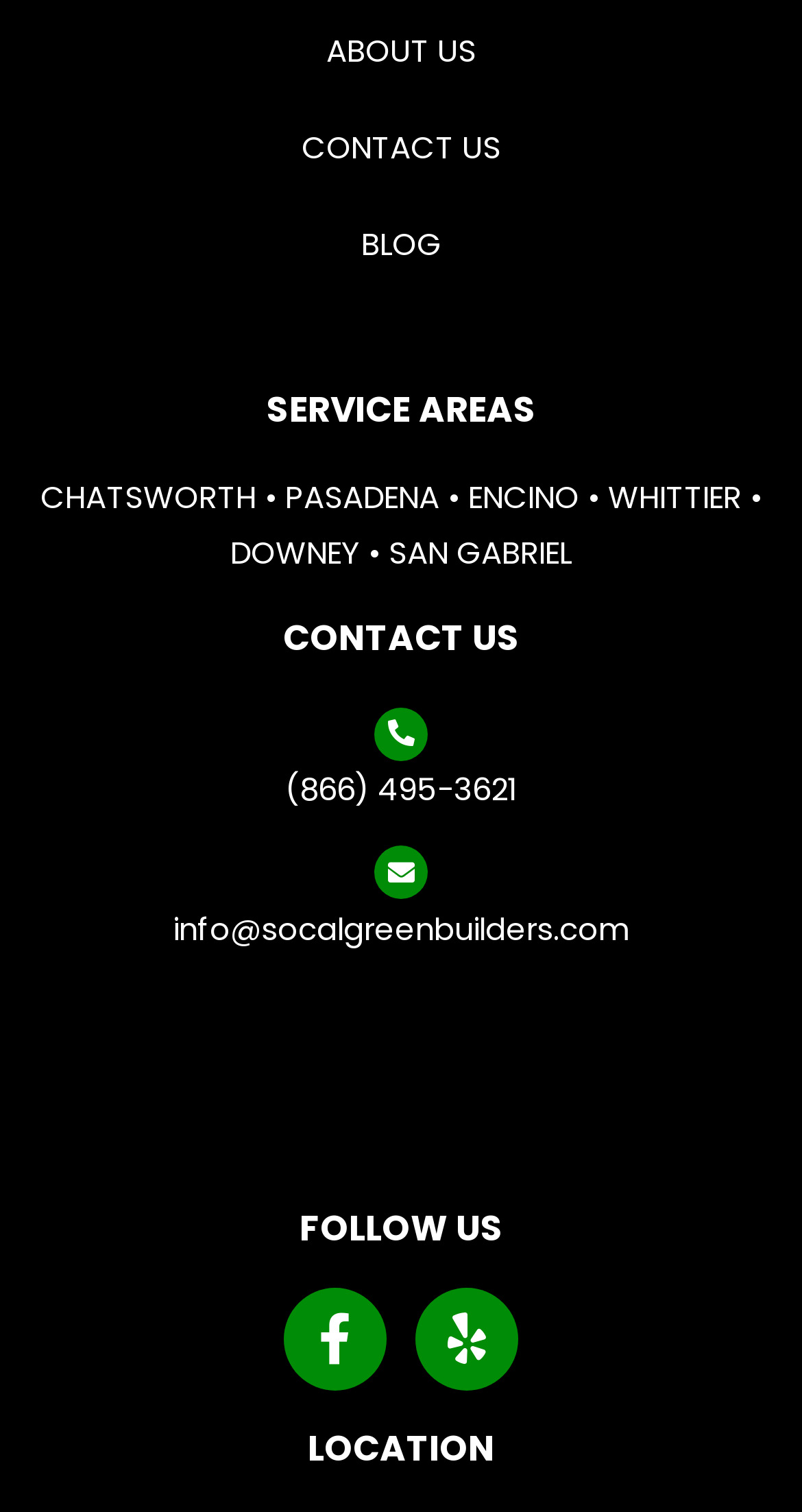Please identify the bounding box coordinates of the clickable area that will allow you to execute the instruction: "Click on ABOUT US".

[0.406, 0.019, 0.594, 0.047]